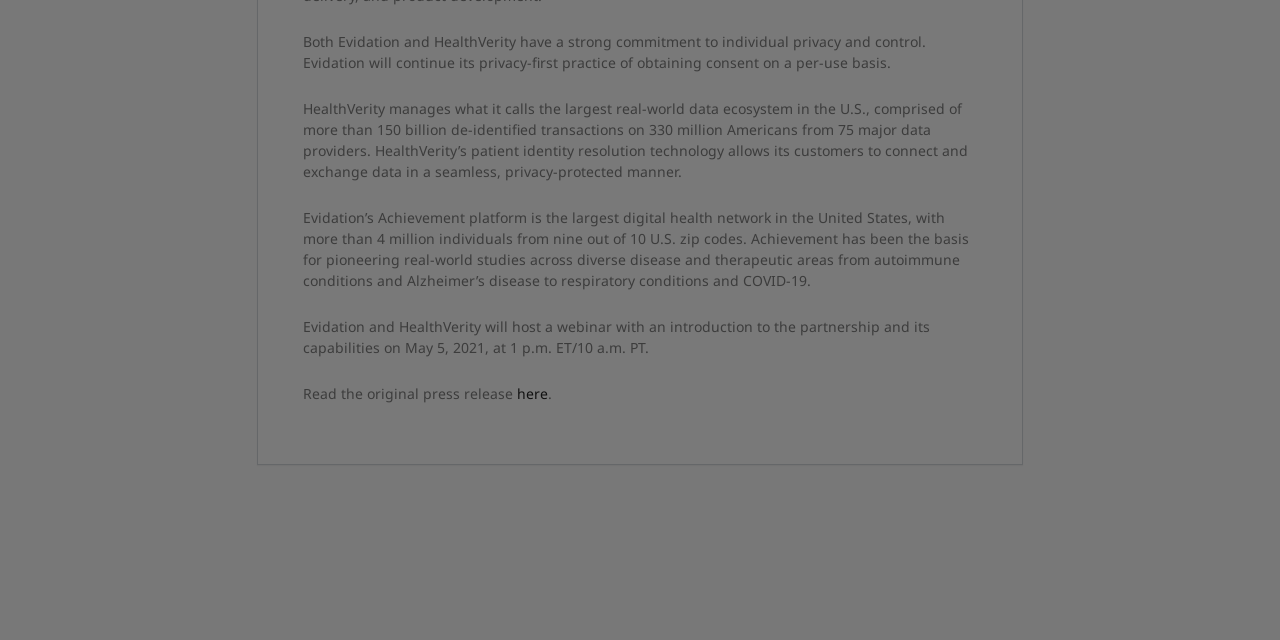Please determine the bounding box coordinates, formatted as (top-left x, top-left y, bottom-right x, bottom-right y), with all values as floating point numbers between 0 and 1. Identify the bounding box of the region described as: here

[0.404, 0.601, 0.428, 0.63]